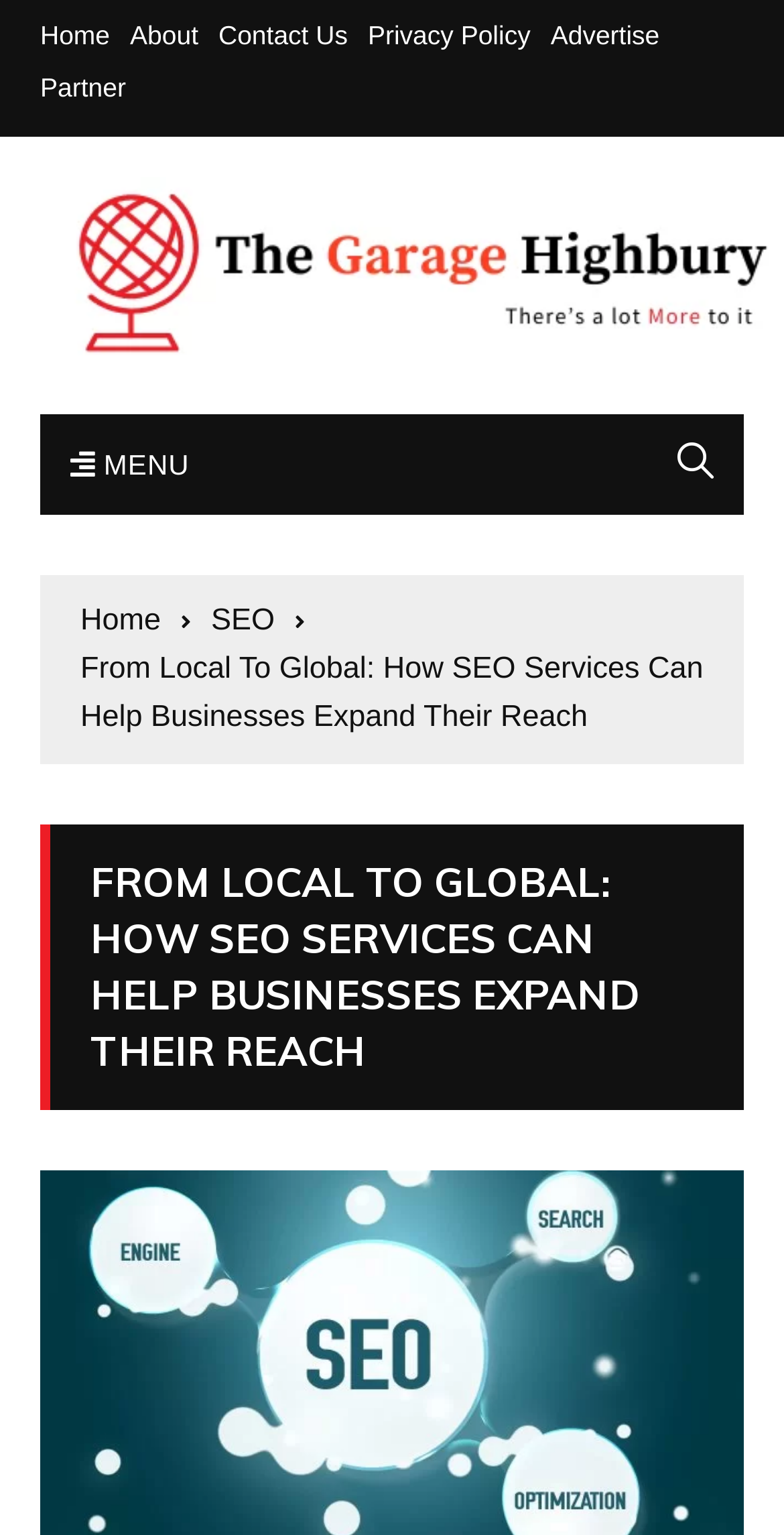Please specify the bounding box coordinates of the clickable region to carry out the following instruction: "open menu". The coordinates should be four float numbers between 0 and 1, in the format [left, top, right, bottom].

[0.051, 0.269, 0.28, 0.335]